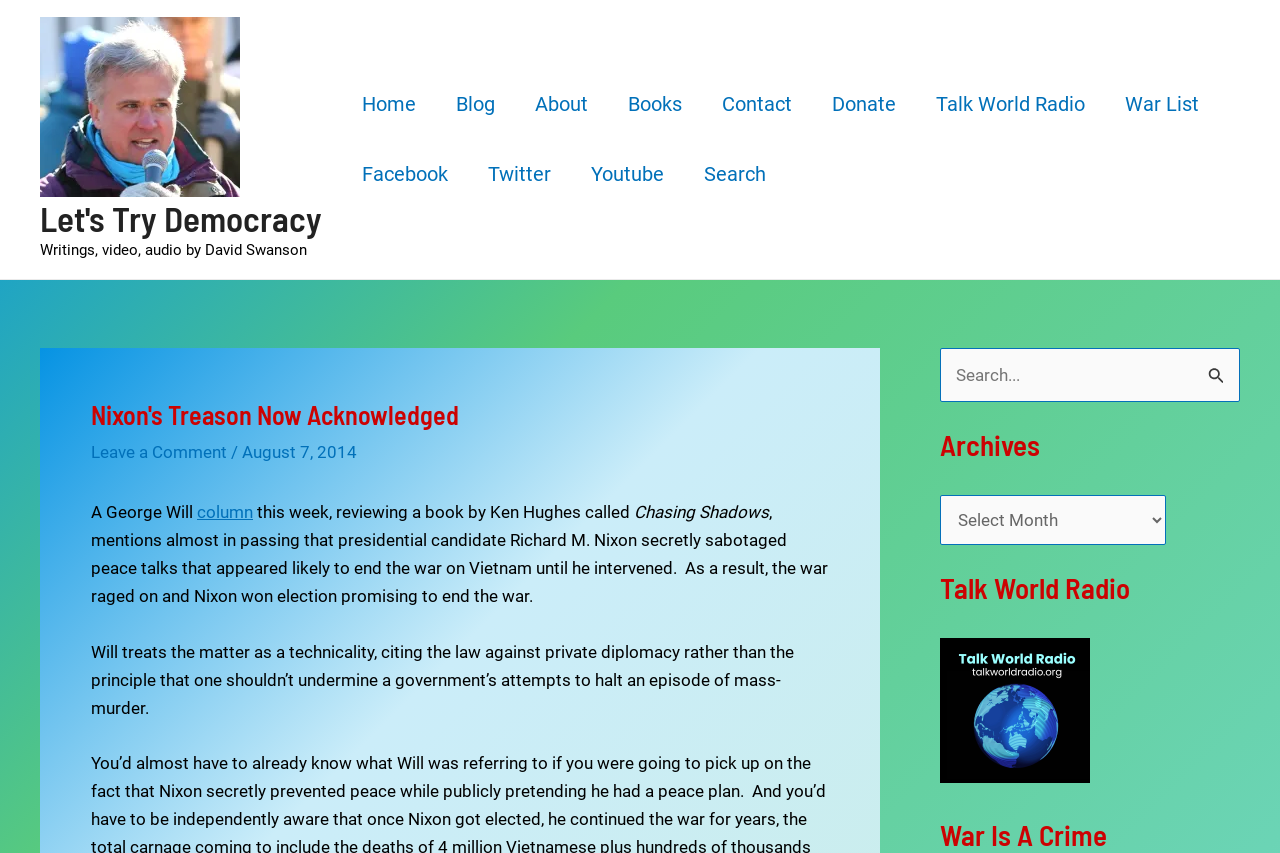Generate the main heading text from the webpage.

Nixon's Treason Now Acknowledged